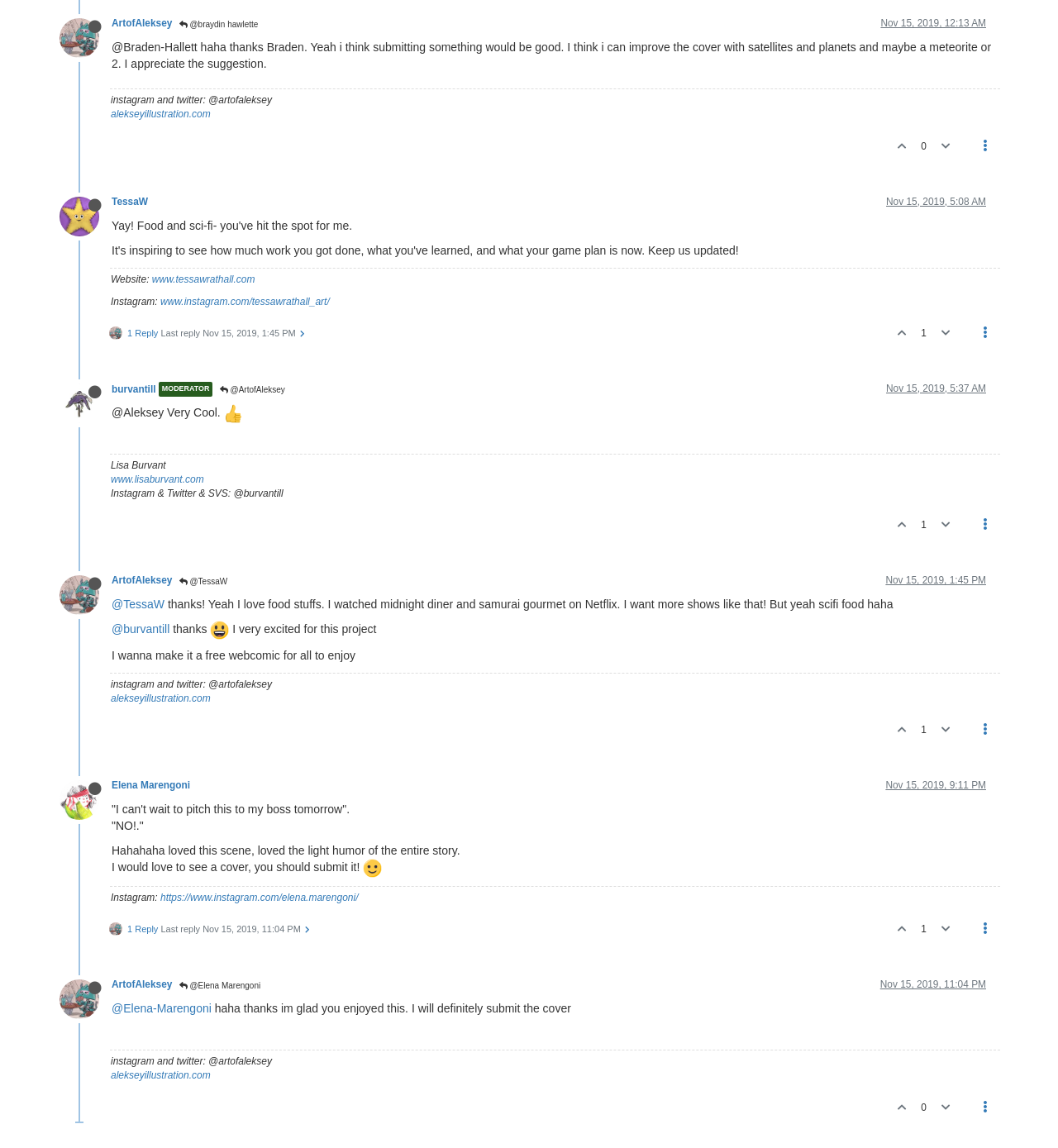Please determine the bounding box coordinates of the area that needs to be clicked to complete this task: 'Reply to ArtofAleksey's post'. The coordinates must be four float numbers between 0 and 1, formatted as [left, top, right, bottom].

[0.103, 0.284, 0.29, 0.296]